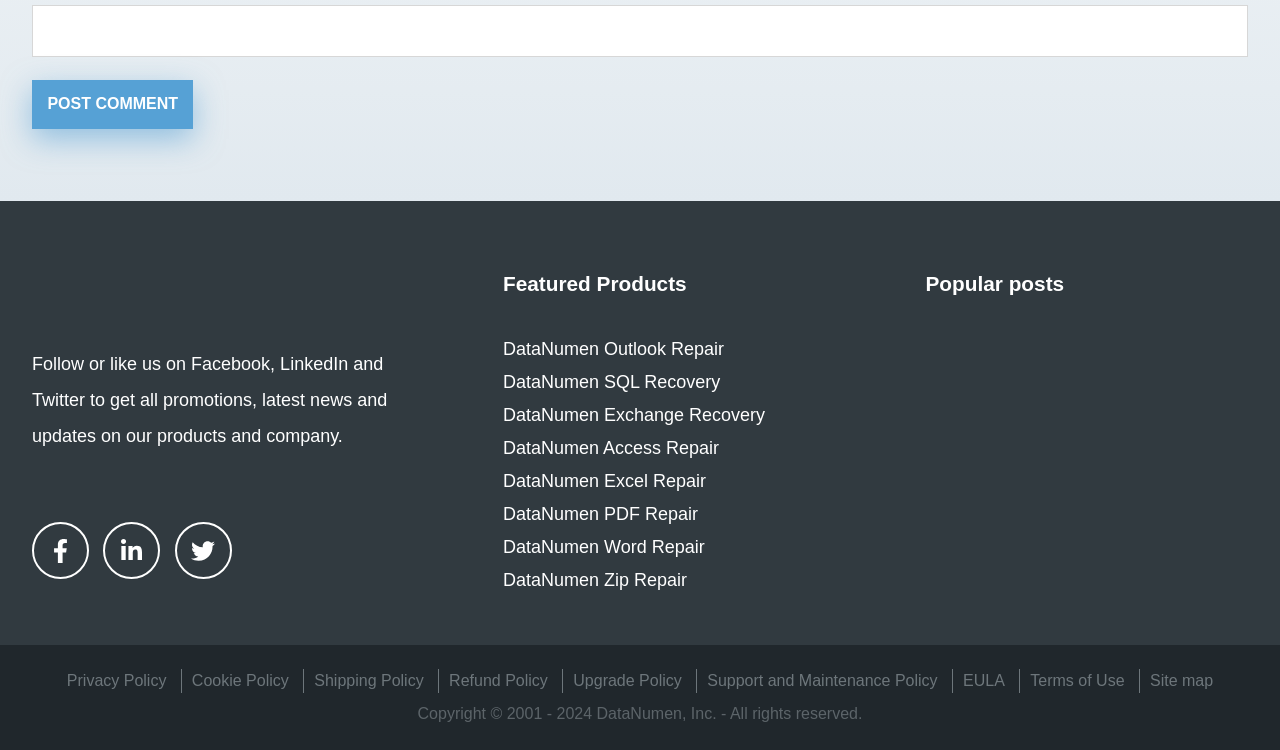Please specify the bounding box coordinates of the clickable region to carry out the following instruction: "Follow on Facebook". The coordinates should be four float numbers between 0 and 1, in the format [left, top, right, bottom].

[0.025, 0.697, 0.07, 0.773]